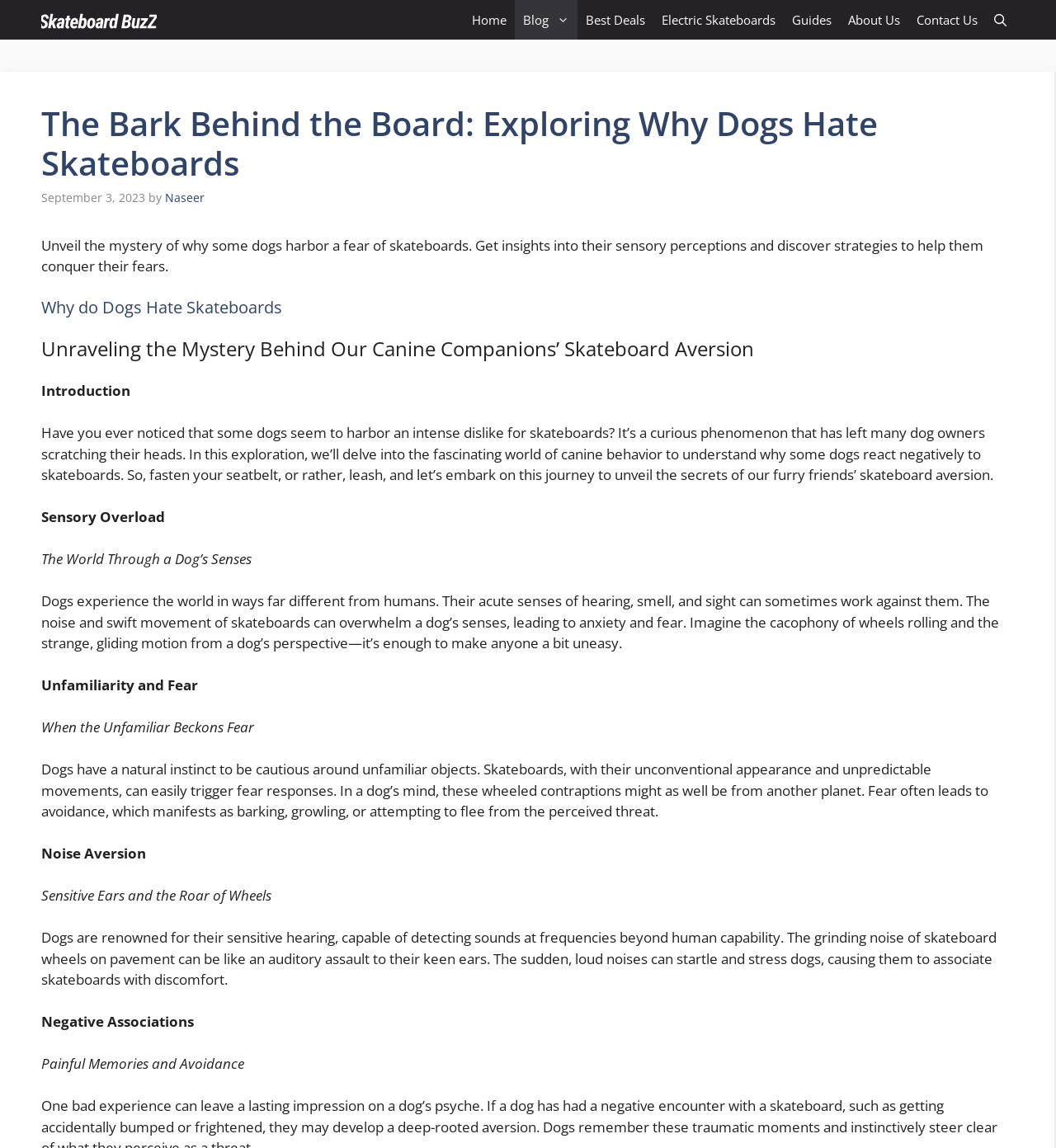What is the name of the author of this article?
Please describe in detail the information shown in the image to answer the question.

The author's name is mentioned in the article, specifically in the section where it says 'by Naseer'. This suggests that Naseer is the person who wrote the article.